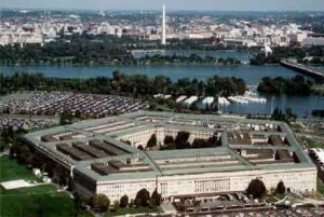Answer the question briefly using a single word or phrase: 
What is the location of the Pentagon?

Arlington, Virginia